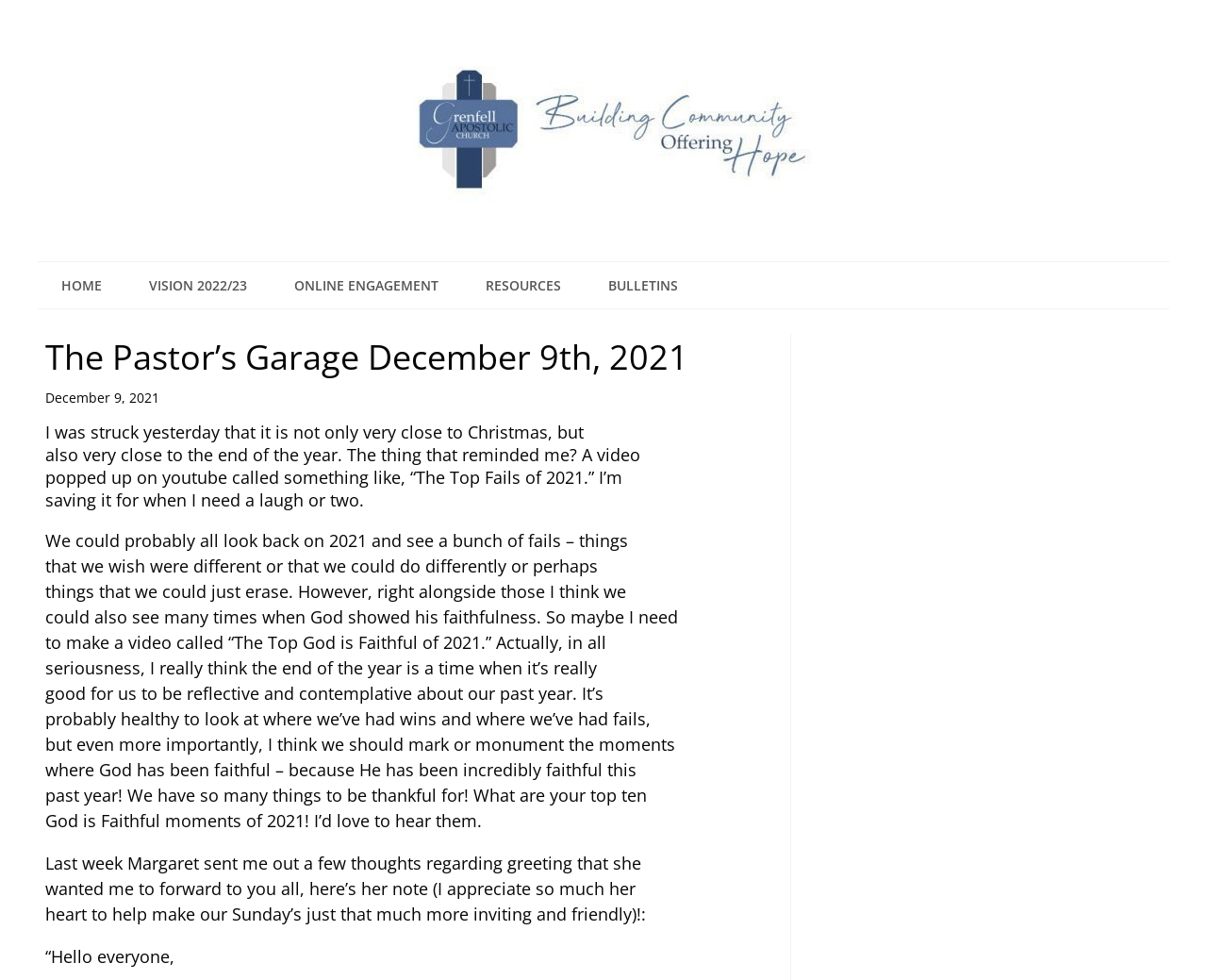What is the theme of the article?
Respond to the question with a well-detailed and thorough answer.

The theme of the article can be inferred by reading the content of the article. The pastor is reflecting on the past year and encouraging readers to think about the times when God was faithful to them. The article is about being thankful and reflective about God's faithfulness.